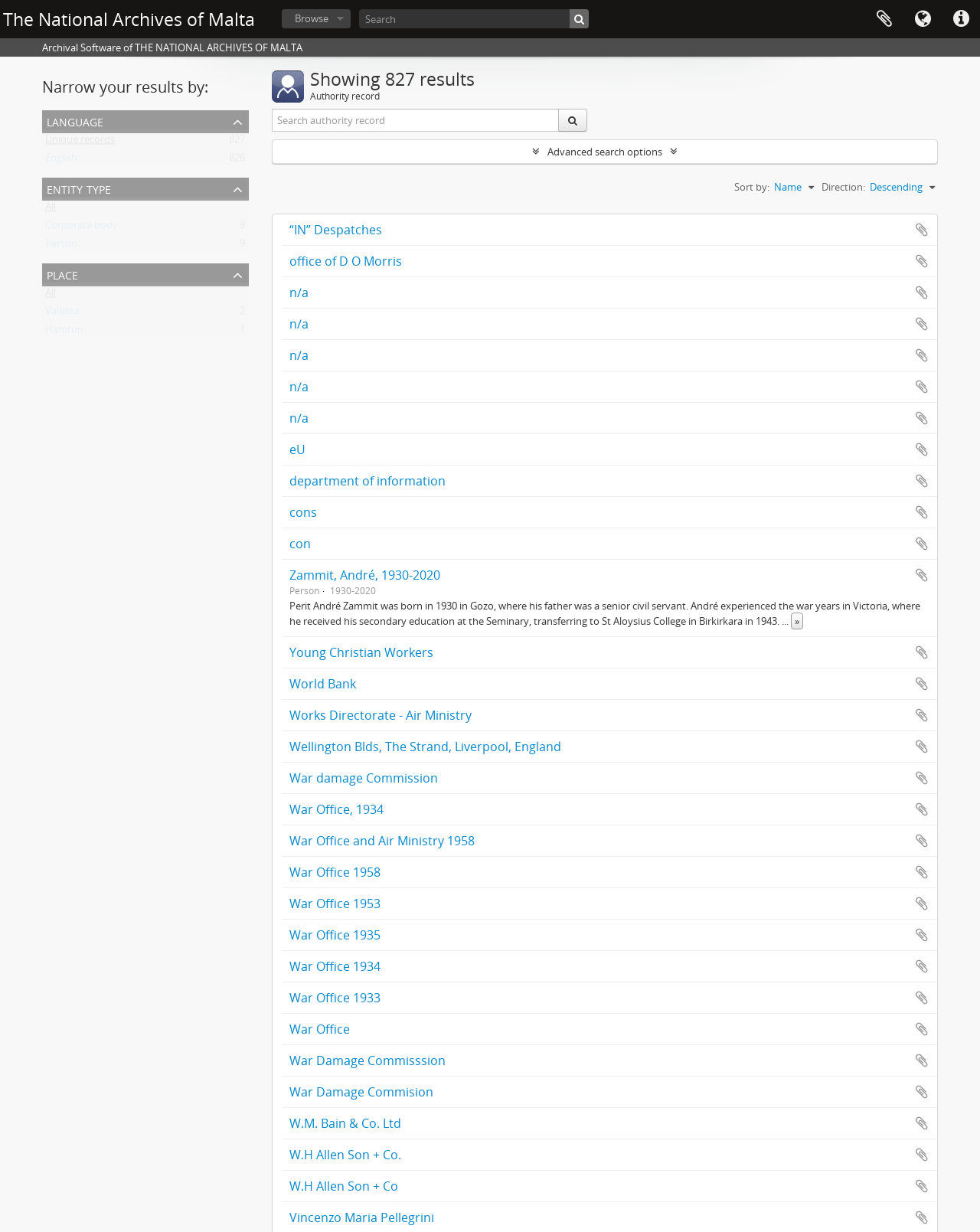Find the bounding box coordinates of the area to click in order to follow the instruction: "Filter by language".

[0.043, 0.089, 0.254, 0.108]